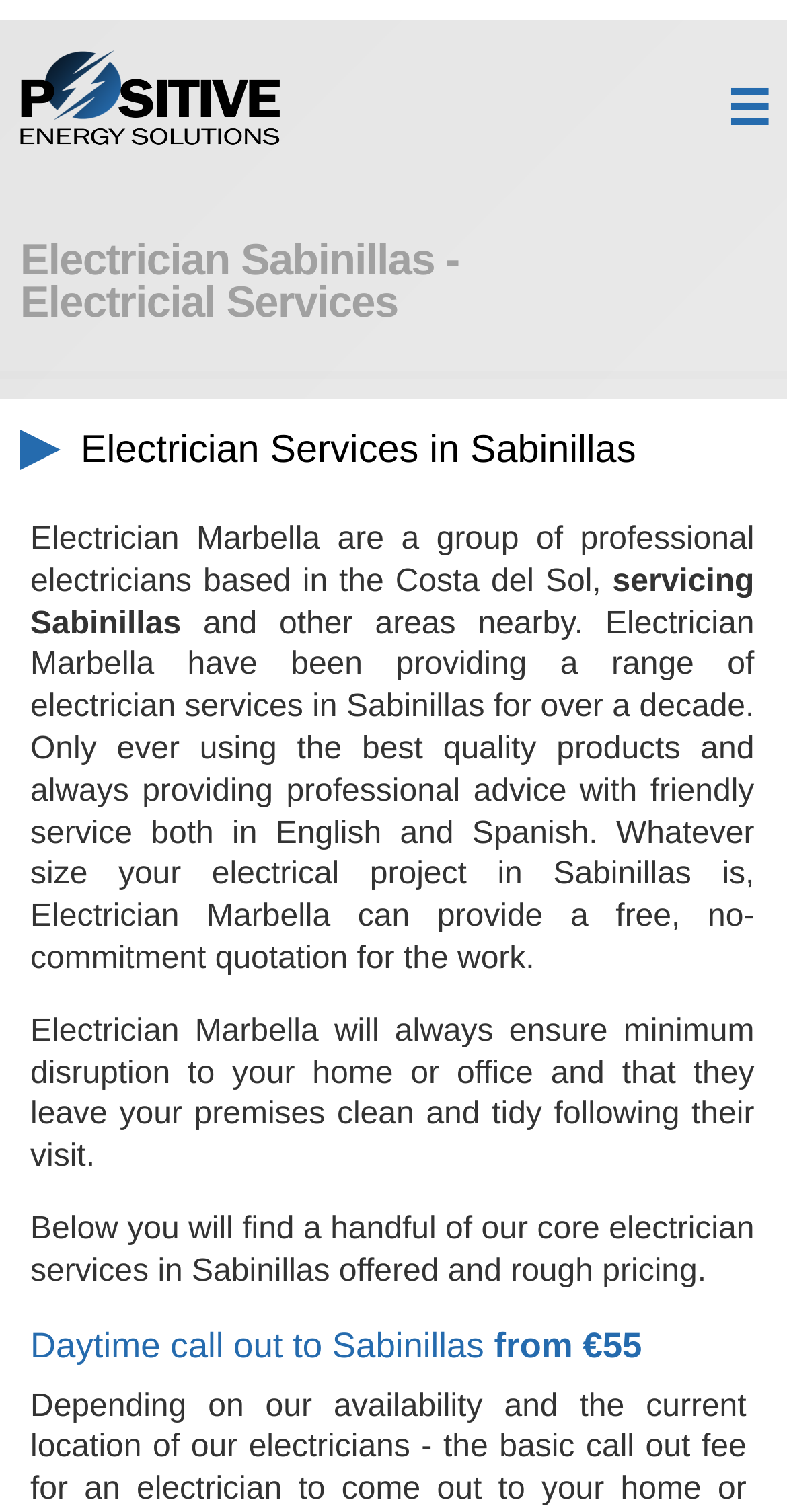Please find and provide the title of the webpage.

Electrician Sabinillas - Electricial Services